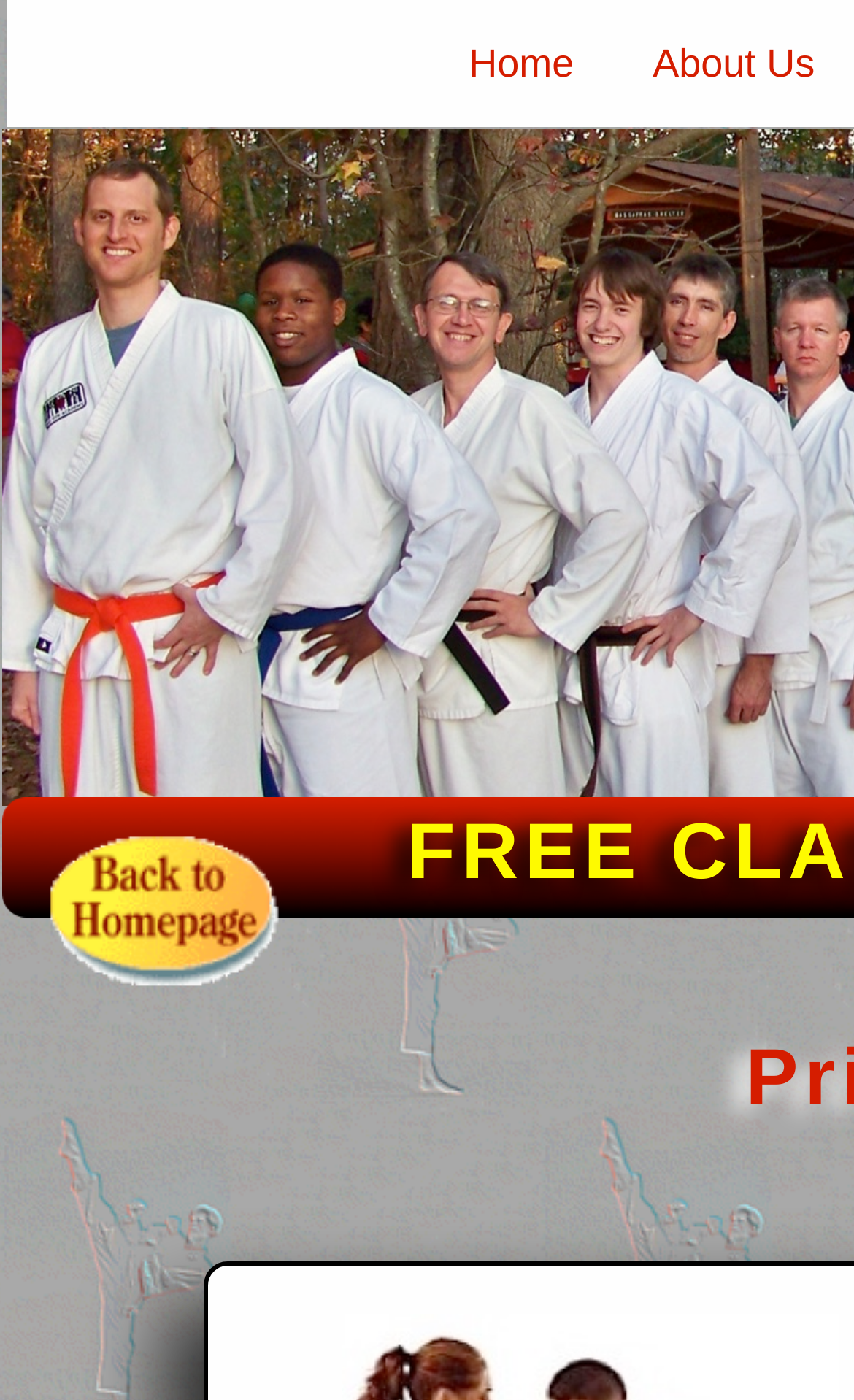Bounding box coordinates are specified in the format (top-left x, top-left y, bottom-right x, bottom-right y). All values are floating point numbers bounded between 0 and 1. Please provide the bounding box coordinate of the region this sentence describes: Home

[0.508, 0.0, 0.713, 0.091]